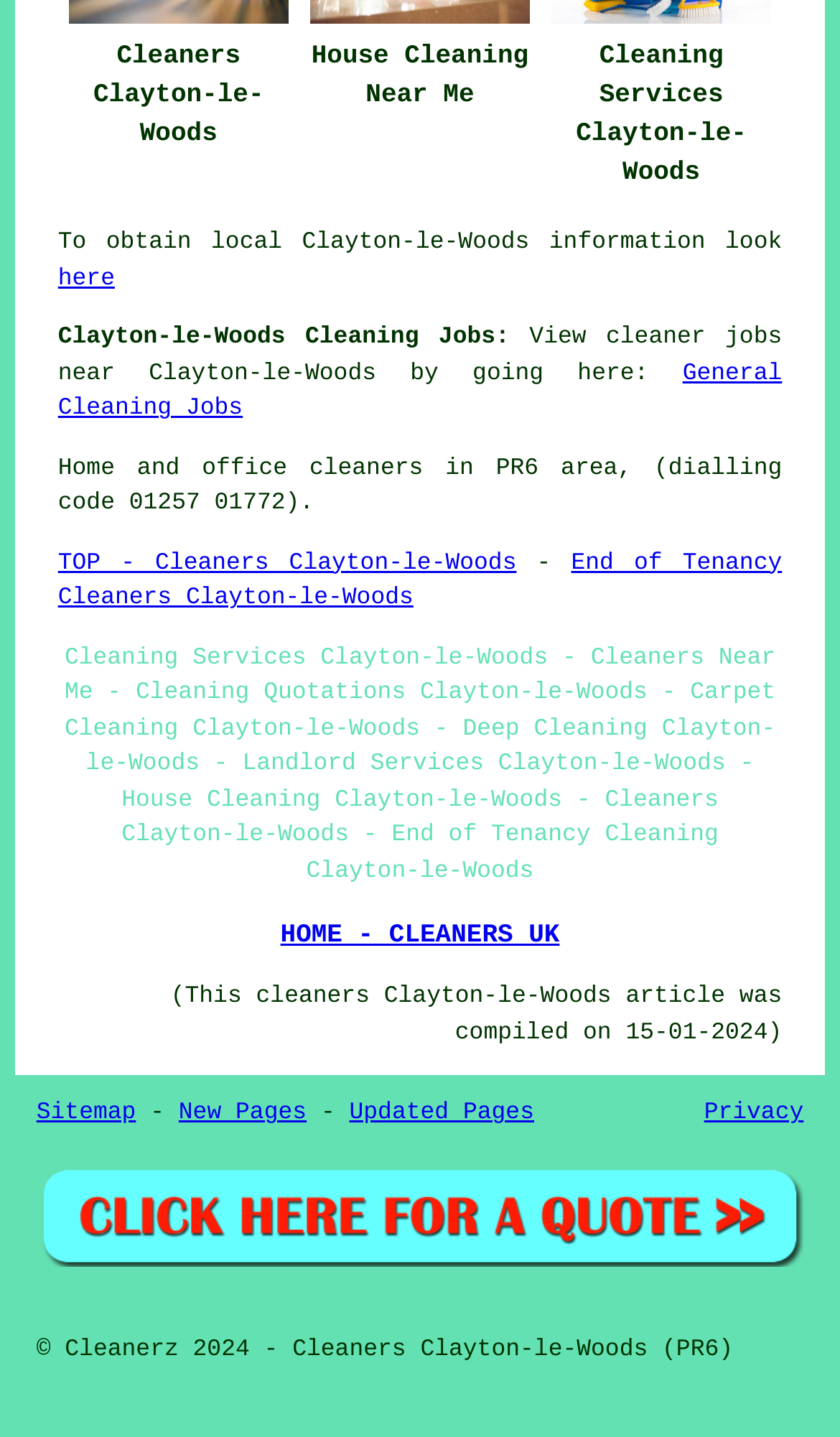What type of cleaning services are offered?
Based on the image content, provide your answer in one word or a short phrase.

House, office, carpet, deep, landlord